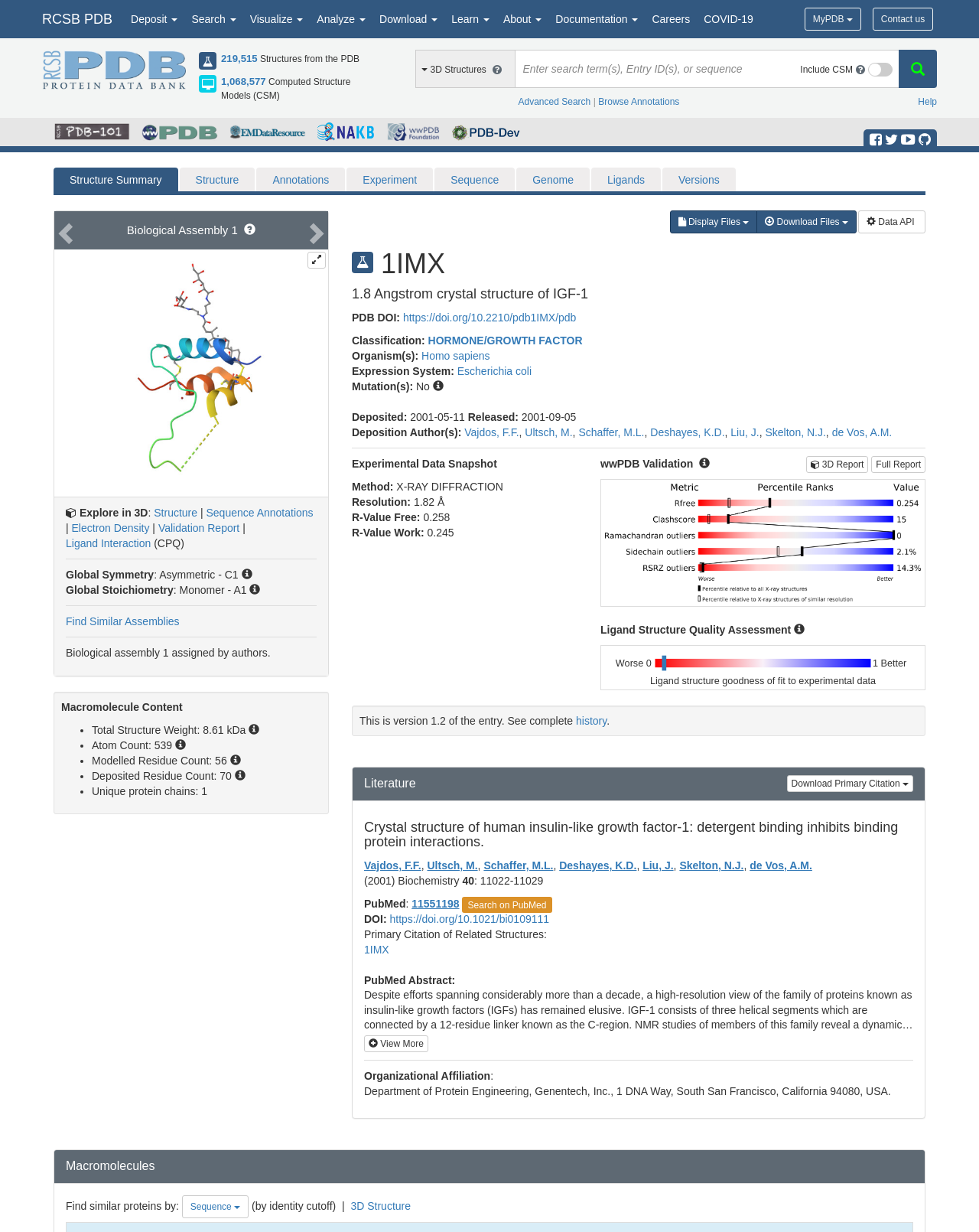Find the bounding box coordinates of the clickable element required to execute the following instruction: "Go to PDB-101". Provide the coordinates as four float numbers between 0 and 1, i.e., [left, top, right, bottom].

[0.055, 0.102, 0.133, 0.112]